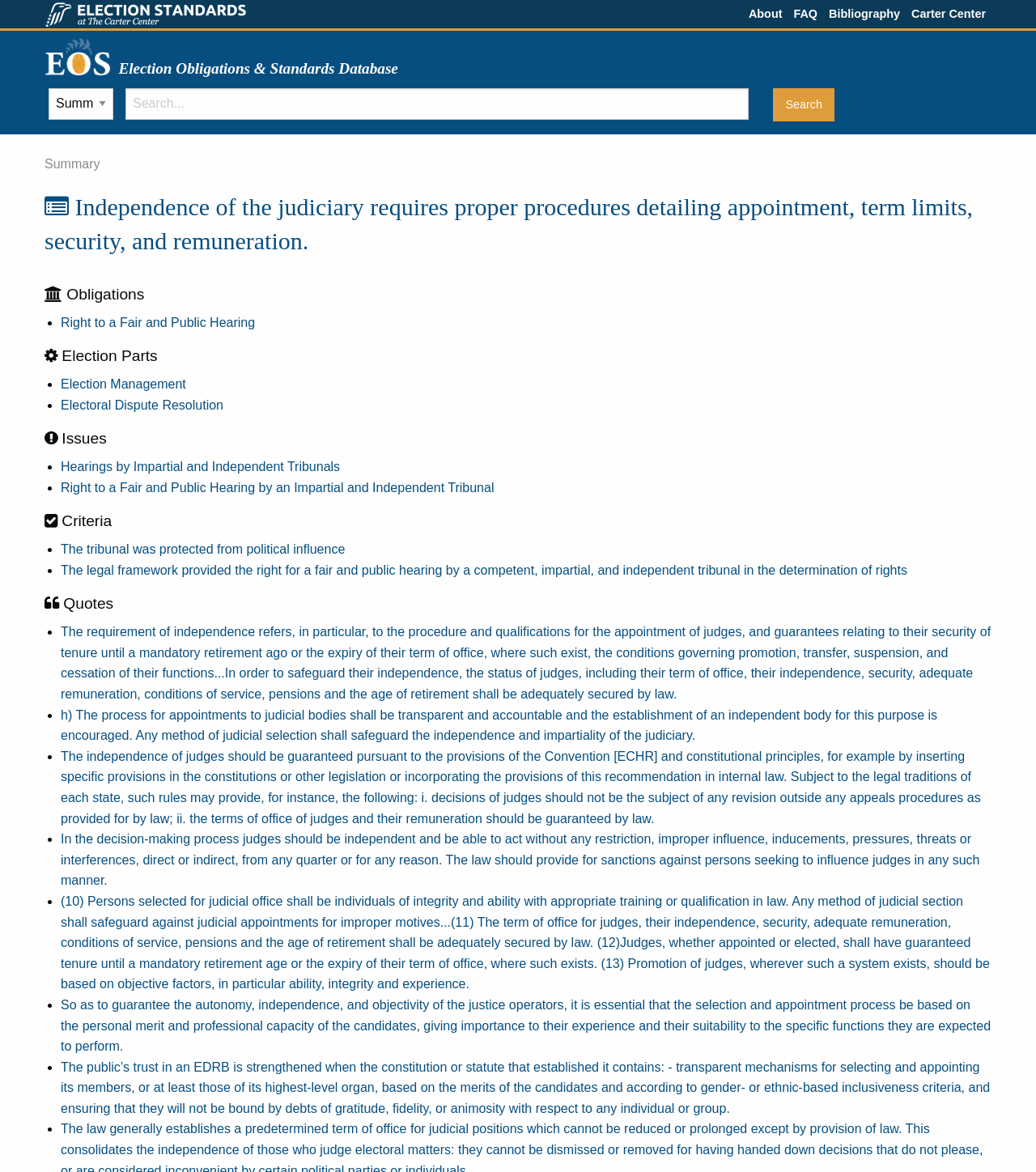What is the importance of independence in the judiciary?
Please answer the question with a detailed response using the information from the screenshot.

The importance of independence in the judiciary is to ensure proper procedures detailing appointment, term limits, security, and remuneration, as stated in the heading 'Independence of the judiciary requires proper procedures'.